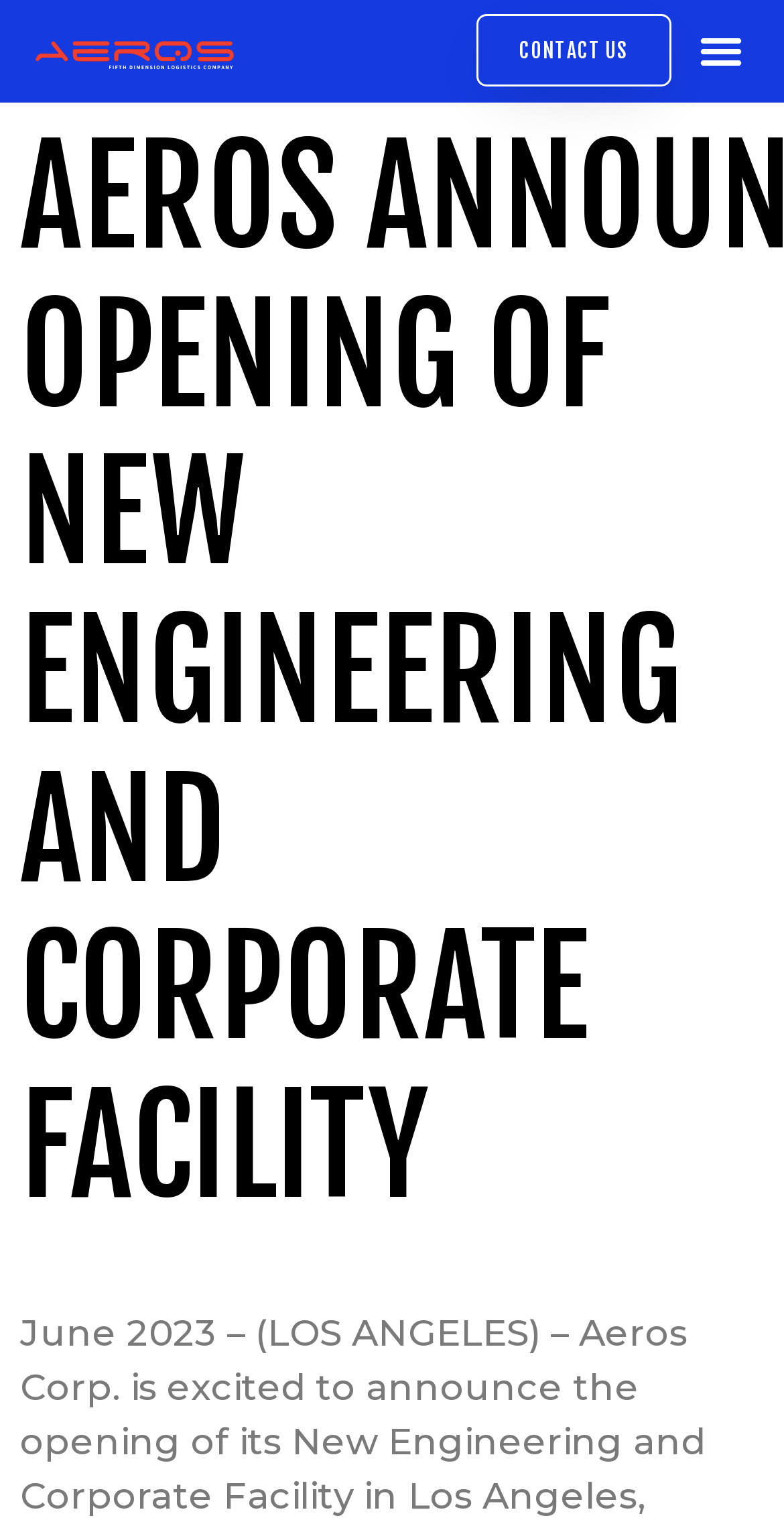Using the format (top-left x, top-left y, bottom-right x, bottom-right y), and given the element description, identify the bounding box coordinates within the screenshot: CONTACT US

[0.608, 0.01, 0.856, 0.057]